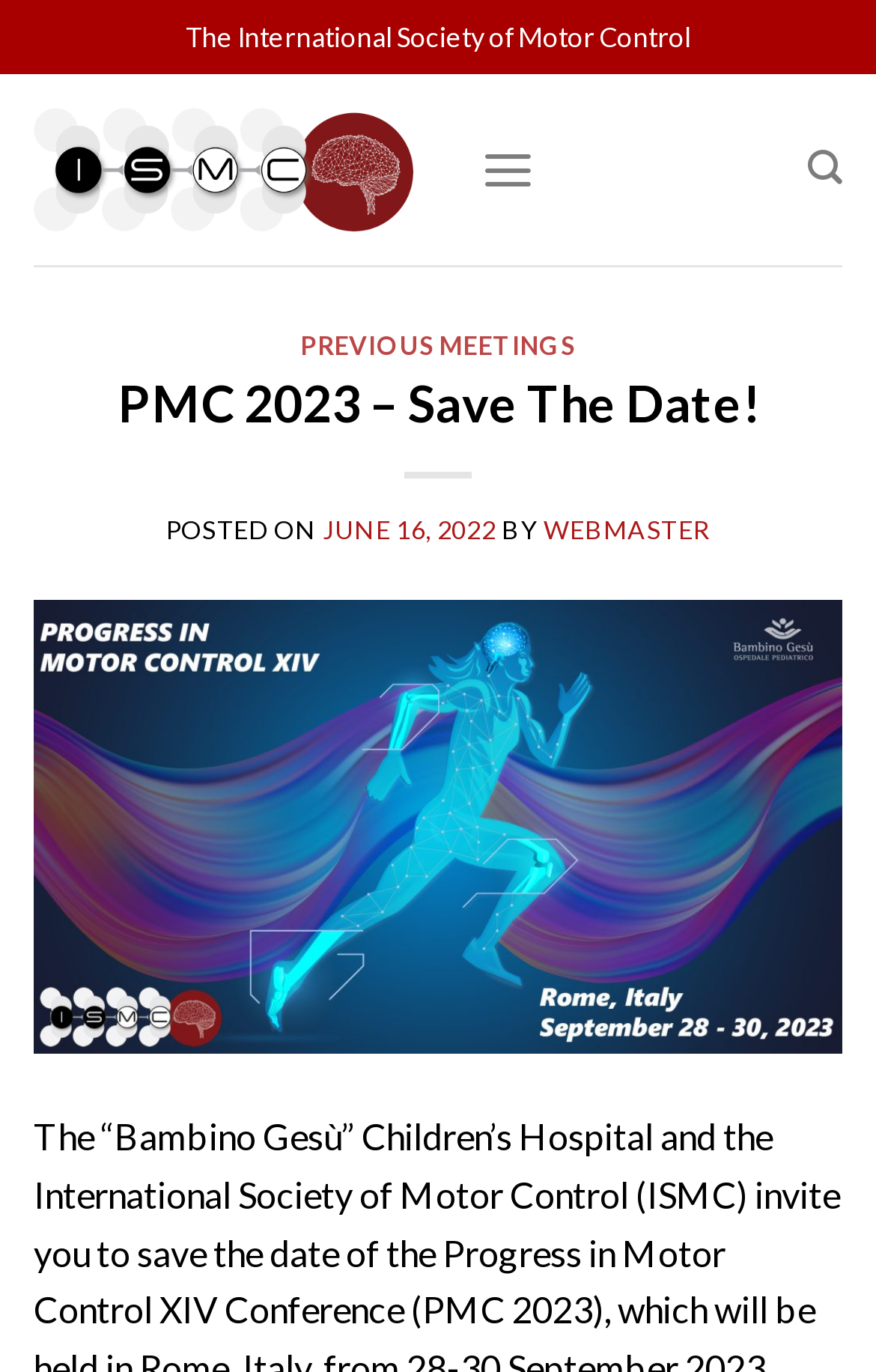Ascertain the bounding box coordinates for the UI element detailed here: "Previous Meetings". The coordinates should be provided as [left, top, right, bottom] with each value being a float between 0 and 1.

[0.343, 0.241, 0.657, 0.262]